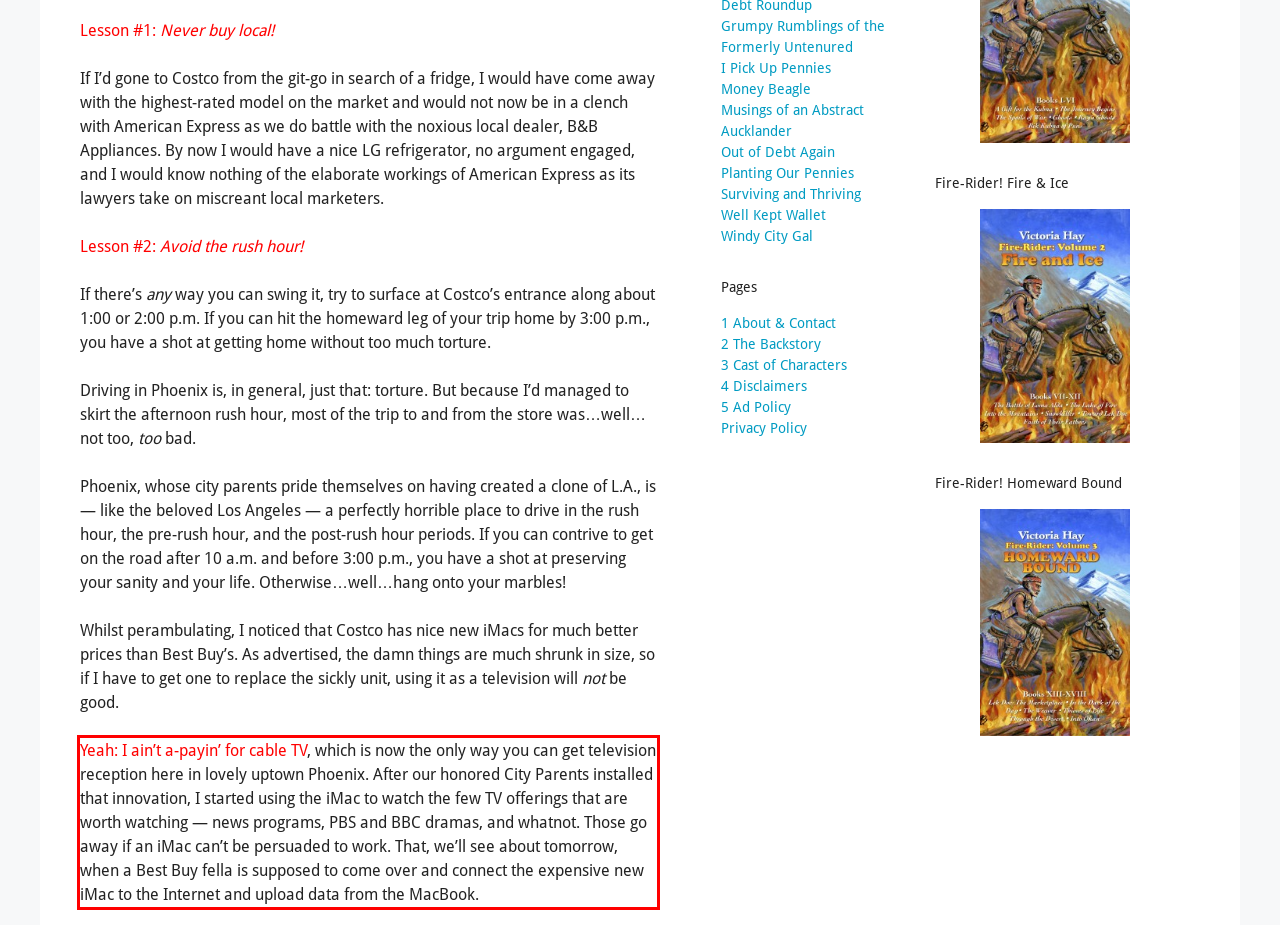You are provided with a screenshot of a webpage that includes a red bounding box. Extract and generate the text content found within the red bounding box.

Yeah: I ain’t a-payin’ for cable TV, which is now the only way you can get television reception here in lovely uptown Phoenix. After our honored City Parents installed that innovation, I started using the iMac to watch the few TV offerings that are worth watching — news programs, PBS and BBC dramas, and whatnot. Those go away if an iMac can’t be persuaded to work. That, we’ll see about tomorrow, when a Best Buy fella is supposed to come over and connect the expensive new iMac to the Internet and upload data from the MacBook.